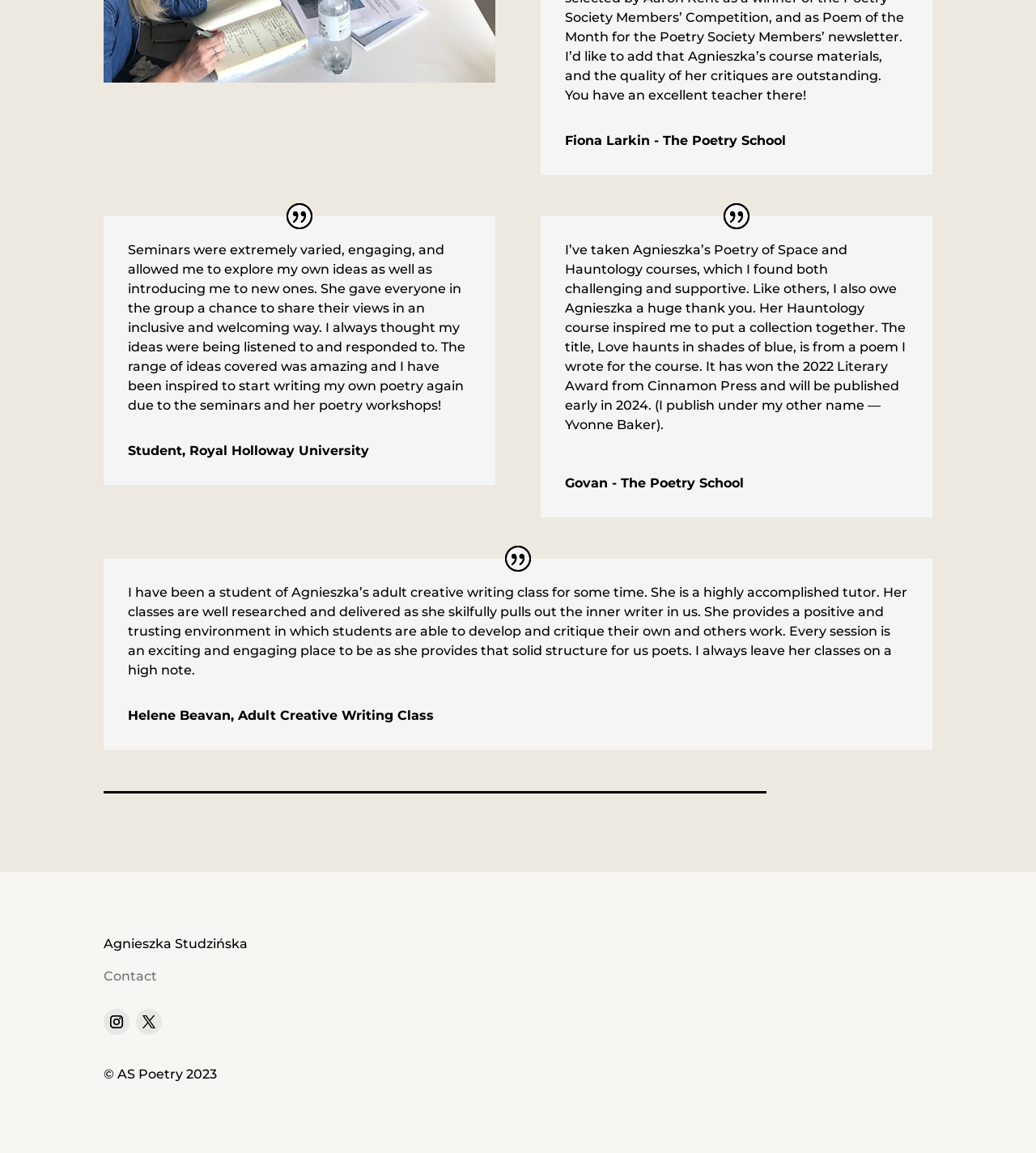Locate the UI element described by Cup and Saucer and provide its bounding box coordinates. Use the format (top-left x, top-left y, bottom-right x, bottom-right y) with all values as floating point numbers between 0 and 1.

None